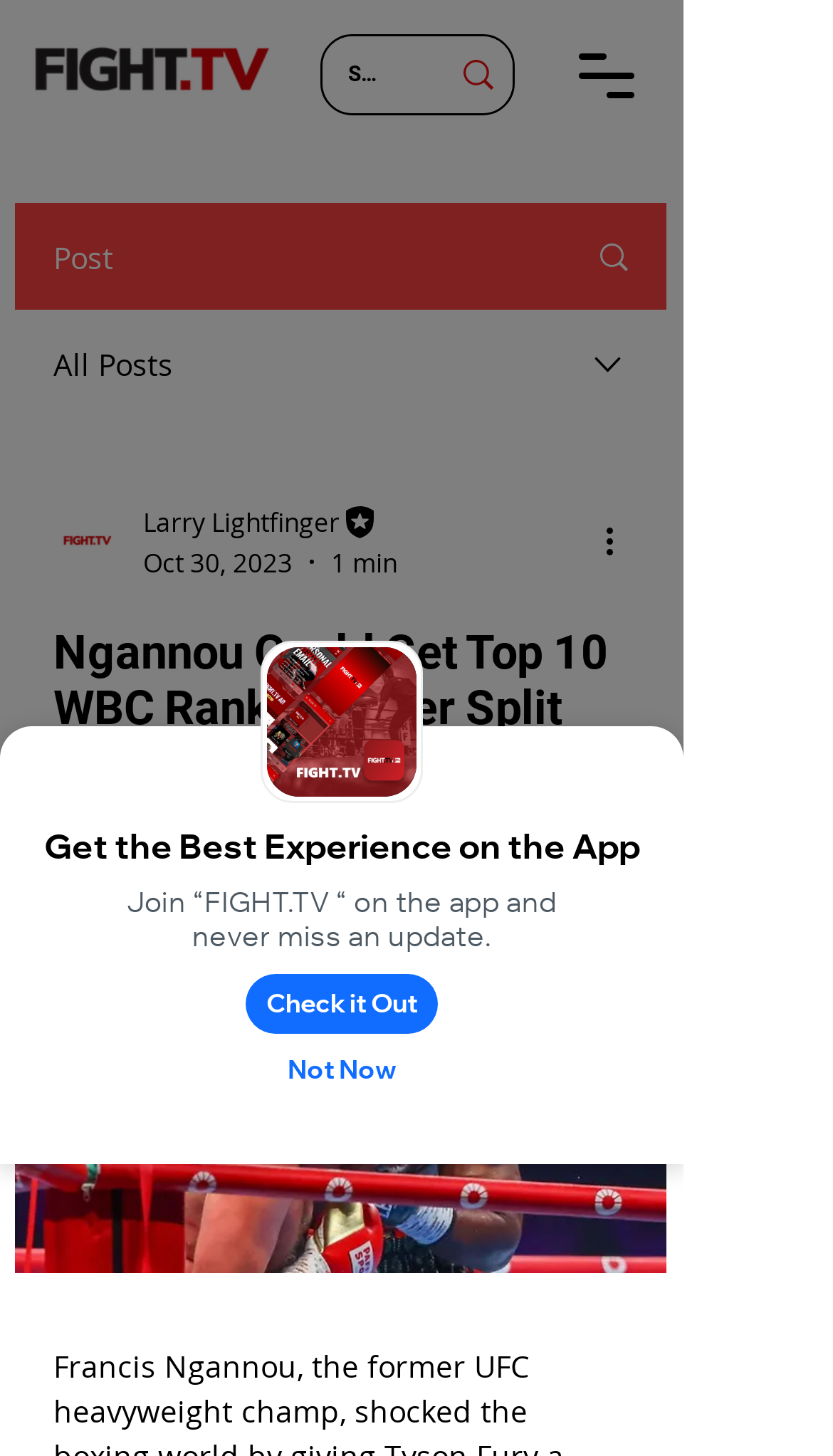Using the provided description ㅤㅤNot Nowㅤㅤ, find the bounding box coordinates for the UI element. Provide the coordinates in (top-left x, top-left y, bottom-right x, bottom-right y) format, ensuring all values are between 0 and 1.

[0.295, 0.714, 0.525, 0.756]